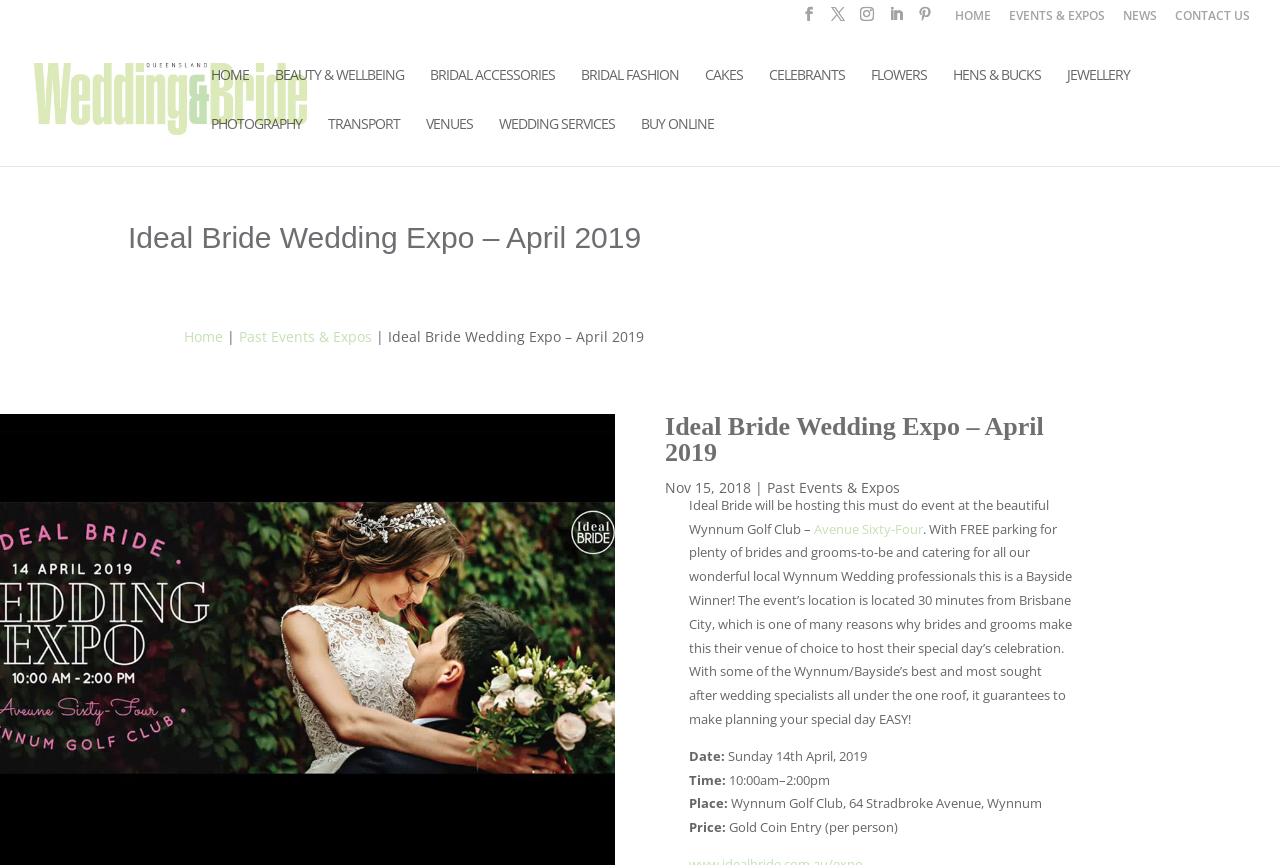Provide the bounding box coordinates for the UI element that is described as: "Past Events & Expos".

[0.187, 0.379, 0.291, 0.4]